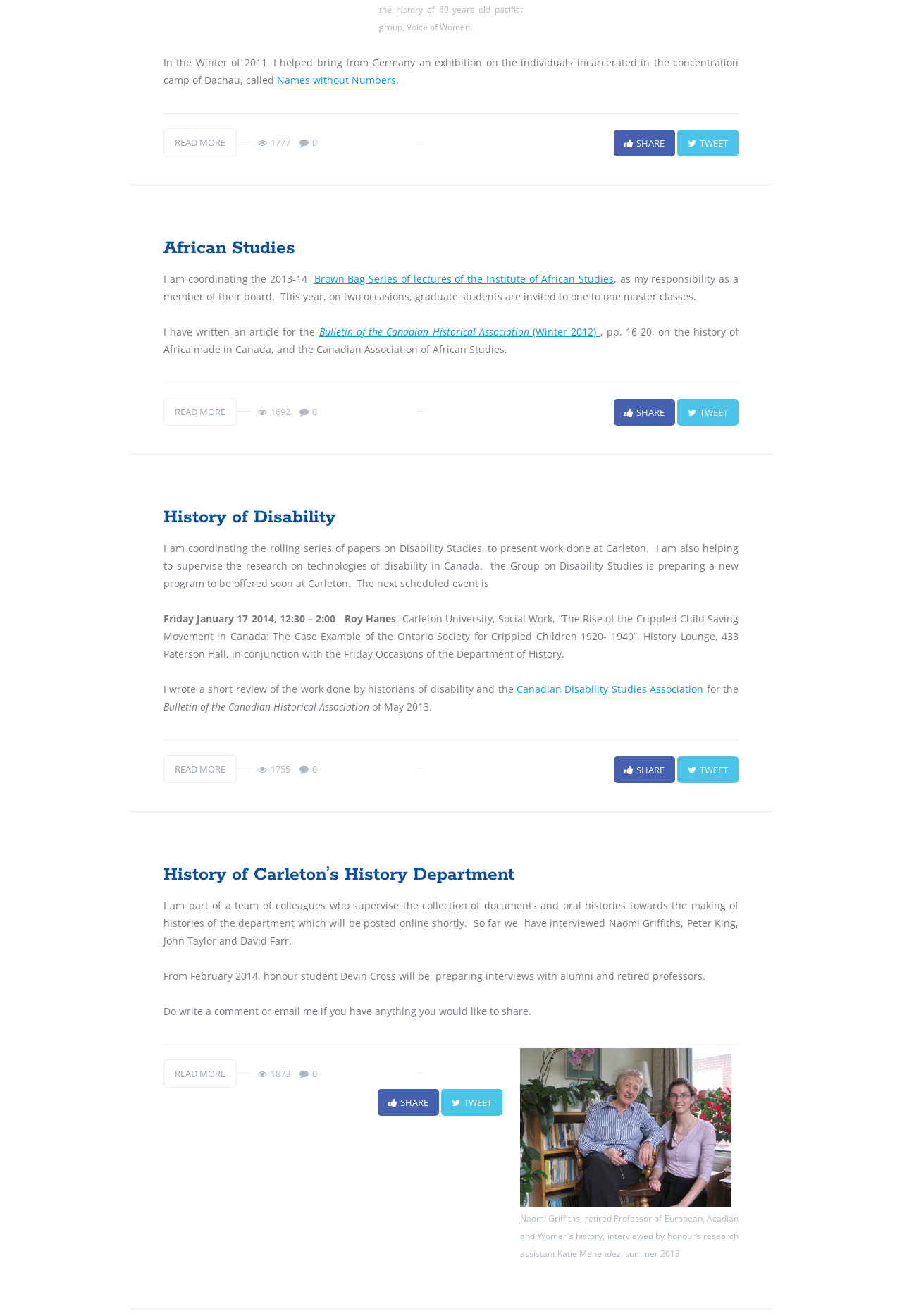Pinpoint the bounding box coordinates for the area that should be clicked to perform the following instruction: "View Article Here".

None